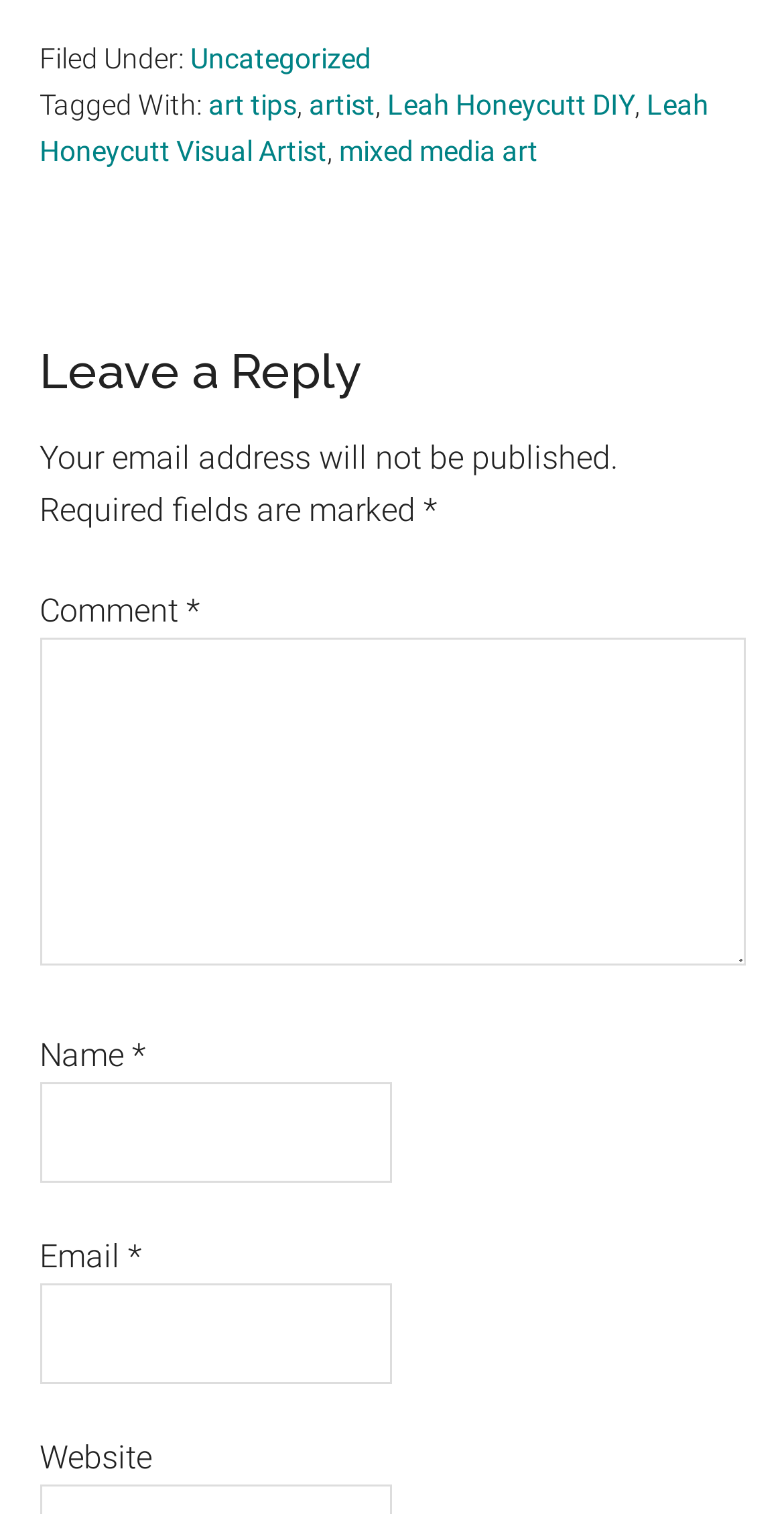What is the topic of the post?
Please respond to the question with a detailed and thorough explanation.

The topic of the post can be determined by looking at the footer section of the webpage, where it says 'Tagged With:' followed by several links, one of which is 'art tips'.